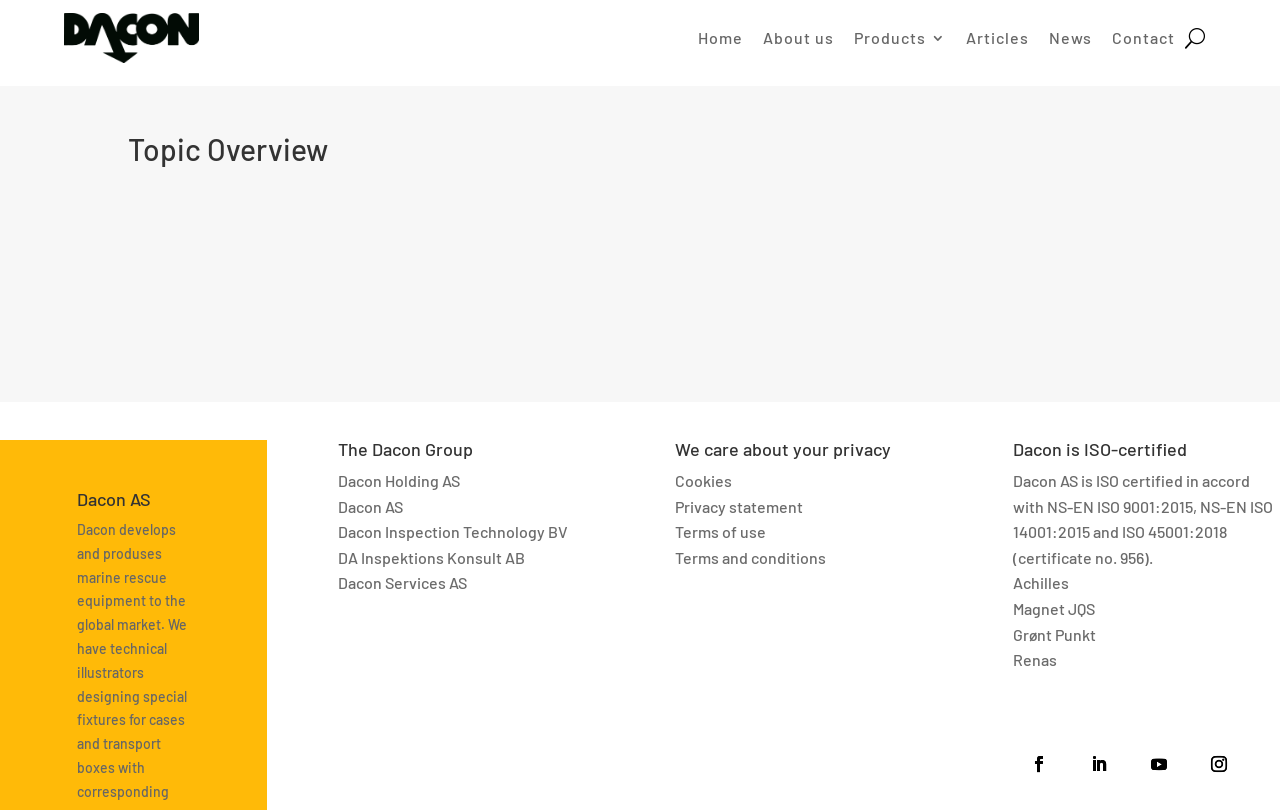Give a detailed account of the webpage.

This webpage is about Dacon, a company that provides rescue equipment and services. At the top of the page, there is a navigation menu with links to "Home", "About us", "Products 3", "Articles", "News", and "Contact". To the right of the navigation menu, there is a button labeled "U".

Below the navigation menu, there is an article section with a heading "Topic Overview". This section contains a subheading "Rescue Net" with a link to read more about it. 

On the left side of the page, there are several headings and links related to Dacon's company information, including "Dacon AS", "The Dacon Group", and its subsidiaries. There are also links to Dacon's inspection technology, services, and other related companies.

In the middle of the page, there is a section about privacy, with a heading "We care about your privacy" and links to "Cookies", "Privacy statement", "Terms of use", and "Terms and conditions".

At the bottom of the page, there is a section about Dacon's certifications, with a heading "Dacon is ISO-certified" and links to its ISO certifications, Achilles, Magnet JQS, Grønt Punkt, and Renas. There are also four social media links at the very bottom of the page.